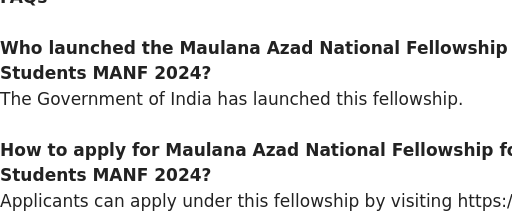Using the details from the image, please elaborate on the following question: Which fields are promoted by the MANF 2022?

The Maulana Azad National Fellowship 2022 is particularly designed to promote educational advancement and research in the fields of humanities and social sciences.